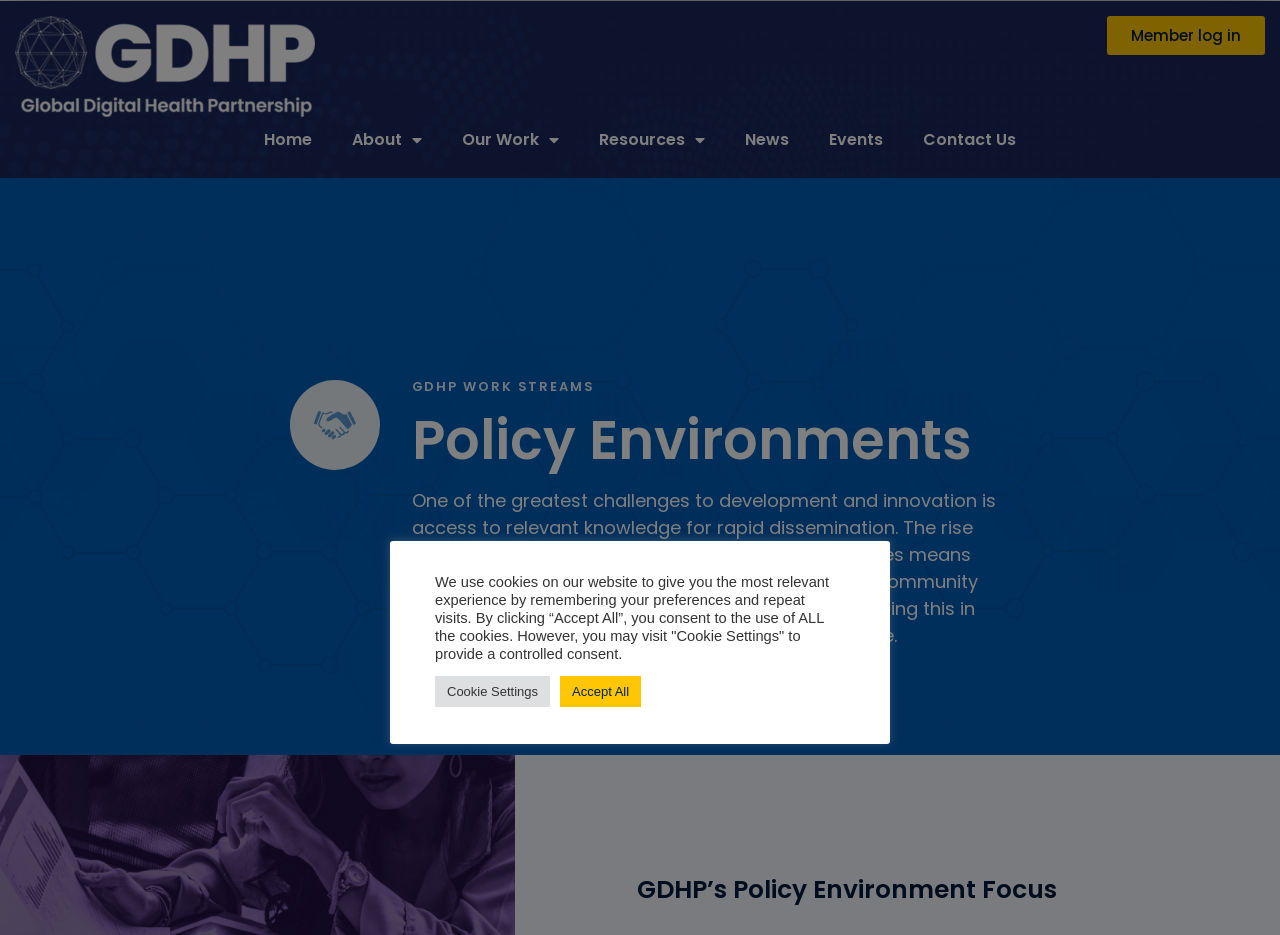Please find the bounding box coordinates of the section that needs to be clicked to achieve this instruction: "log in as a member".

[0.865, 0.017, 0.988, 0.059]